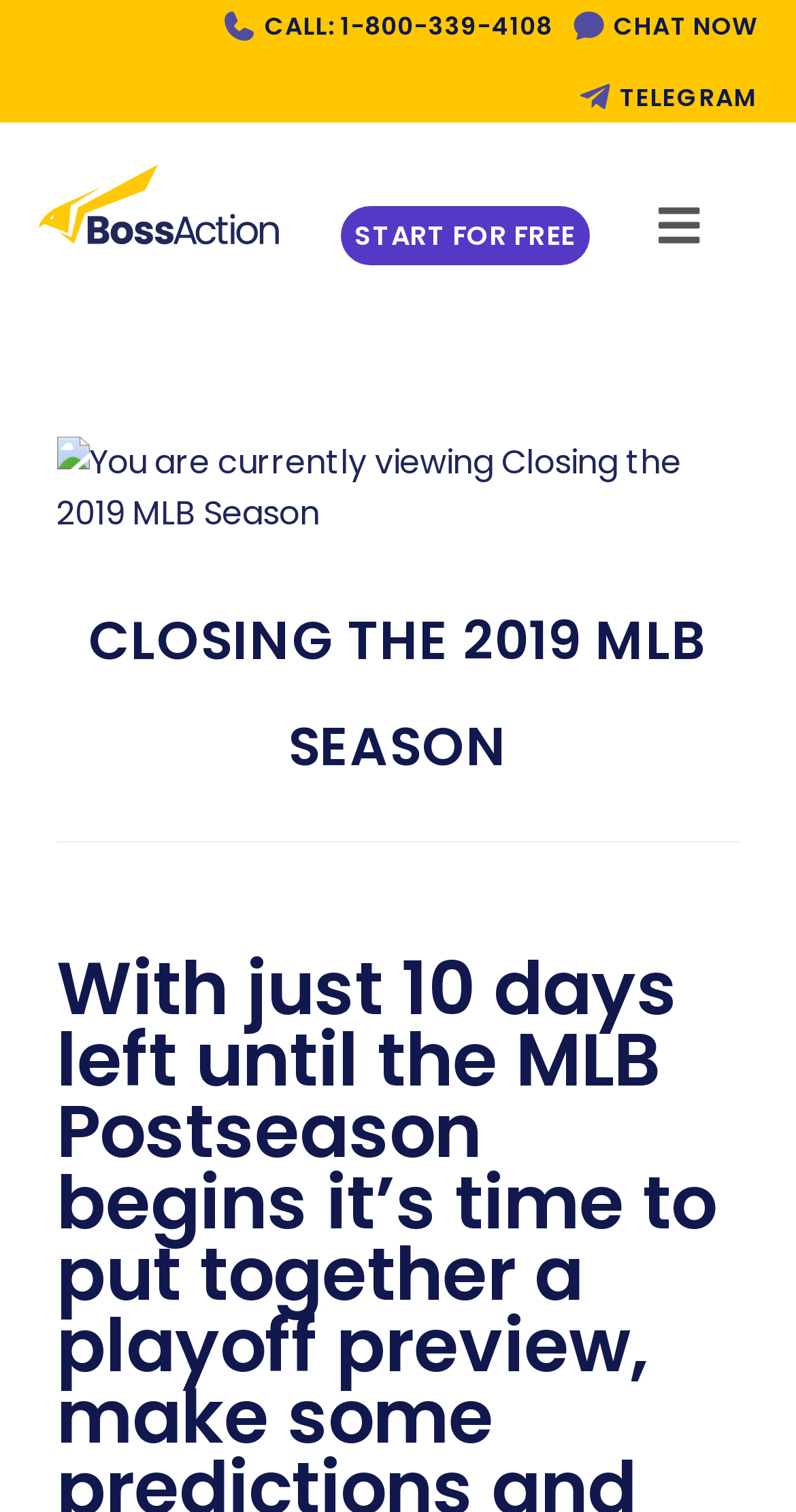What is the phone number to call?
We need a detailed and meticulous answer to the question.

I found the phone number by looking at the link element with the text 'CALL: 1-800-339-4108' which has a bounding box coordinate of [0.281, 0.0, 0.694, 0.034].